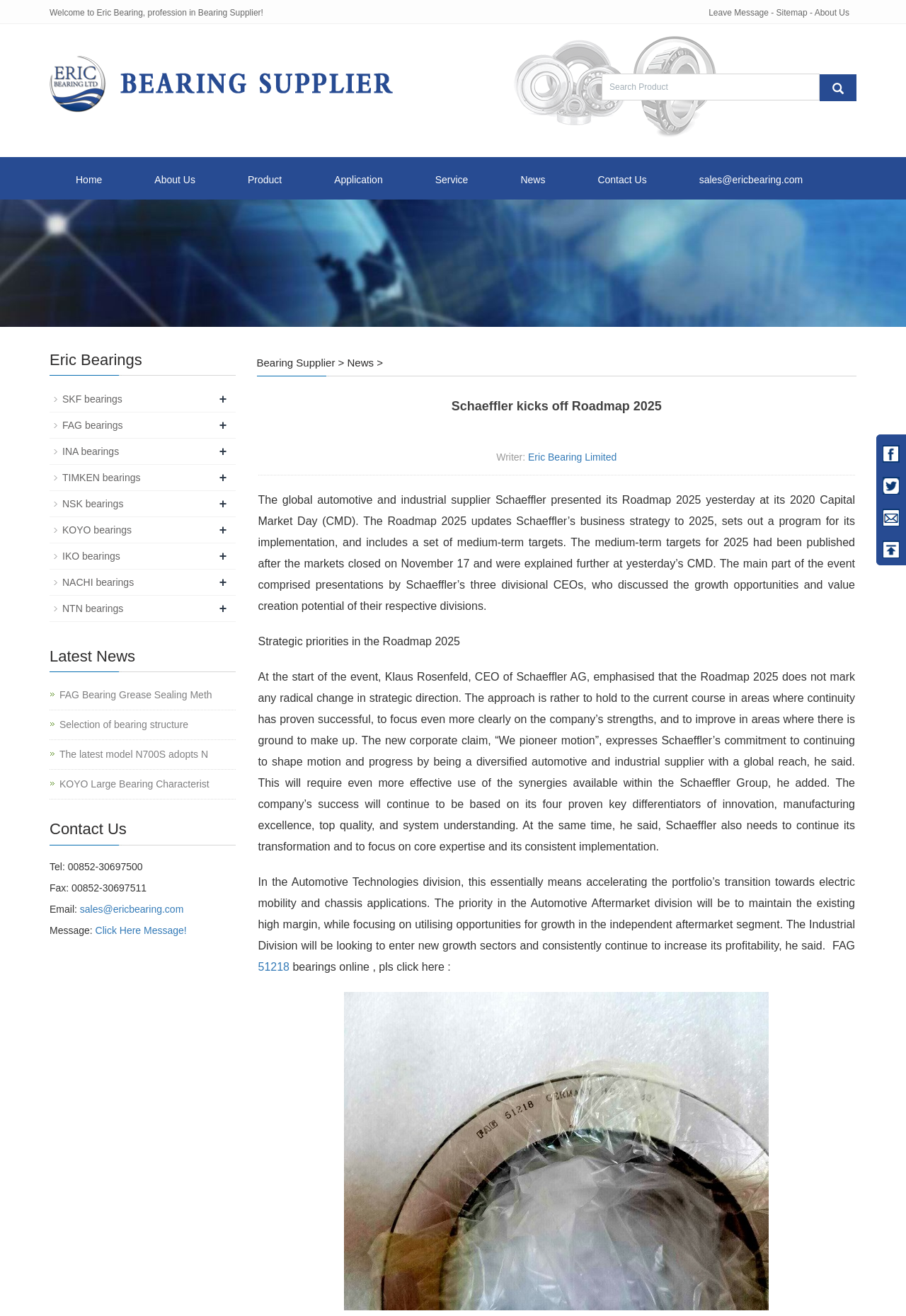Identify and provide the main heading of the webpage.

FAG bearings|INA bearings|TIMKEN bearings|SKF bearings|NSK bearings-Hong Kong Eric Bearing Co.,Ltd